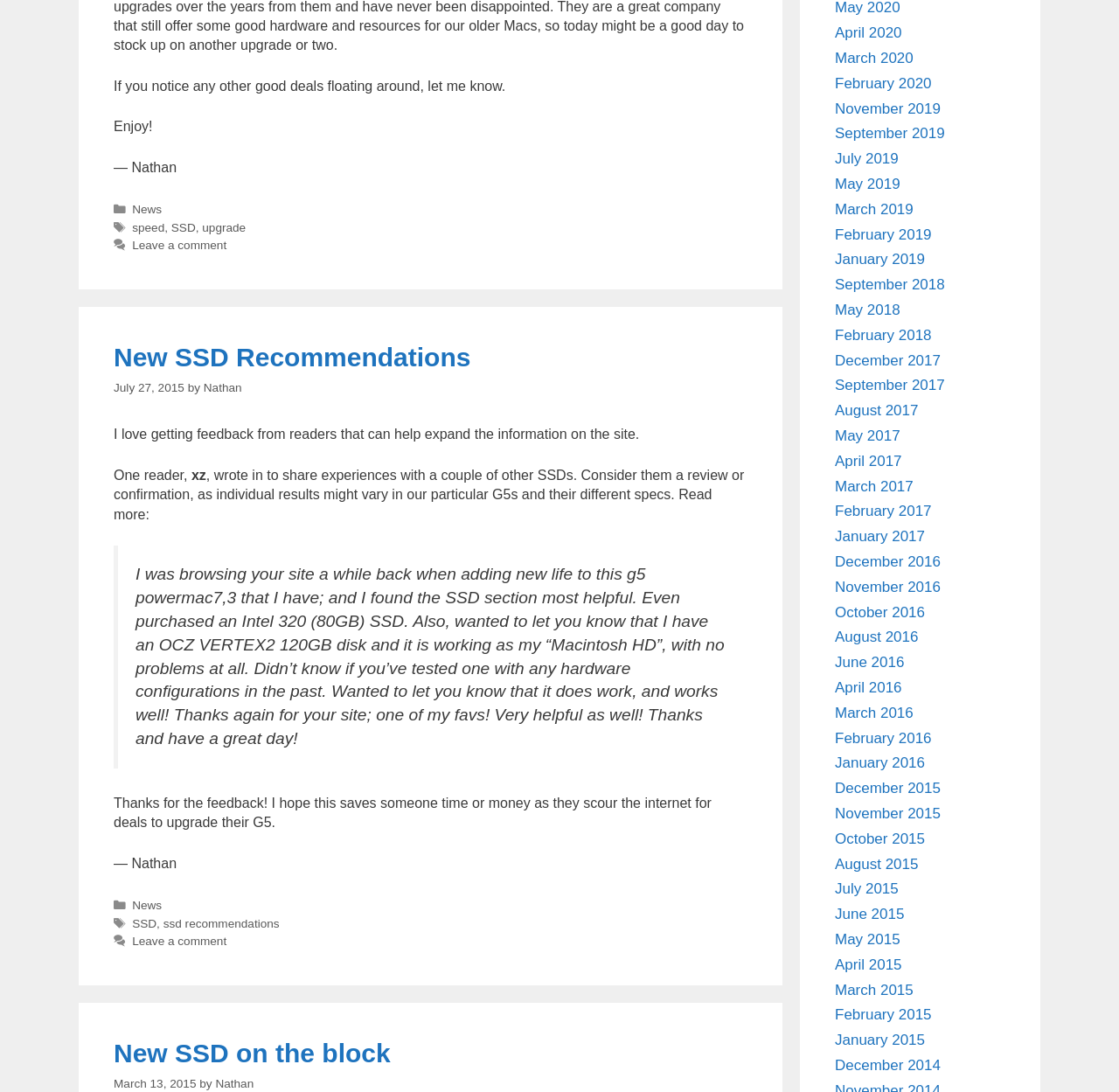Predict the bounding box coordinates for the UI element described as: "Blog". The coordinates should be four float numbers between 0 and 1, presented as [left, top, right, bottom].

None